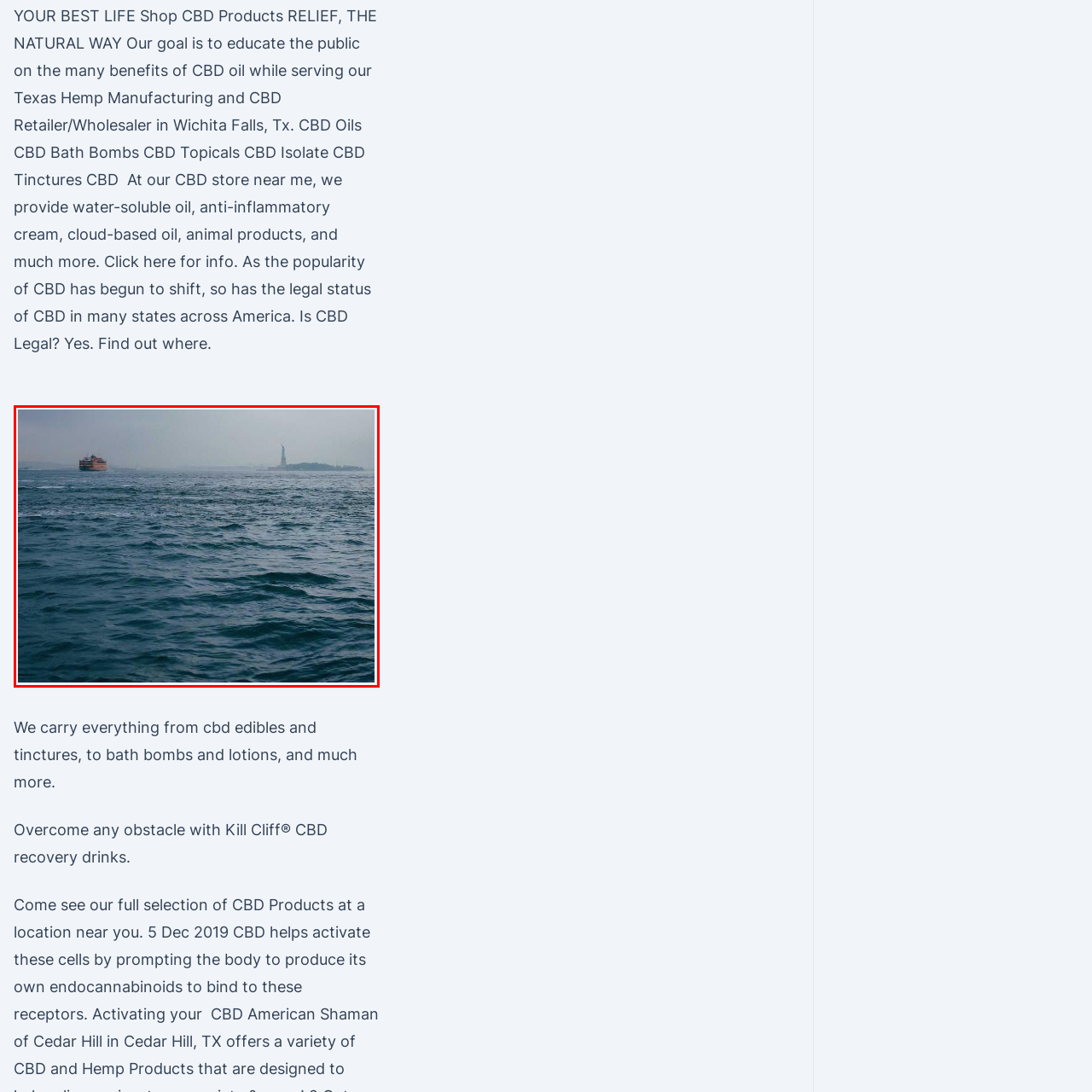What is reflected in the soft waves?
Review the content shown inside the red bounding box in the image and offer a detailed answer to the question, supported by the visual evidence.

According to the caption, 'The interplay of soft waves reflects the muted colors of the sky', which means that the soft waves are reflecting the muted colors of the sky, creating a harmonious visual effect.